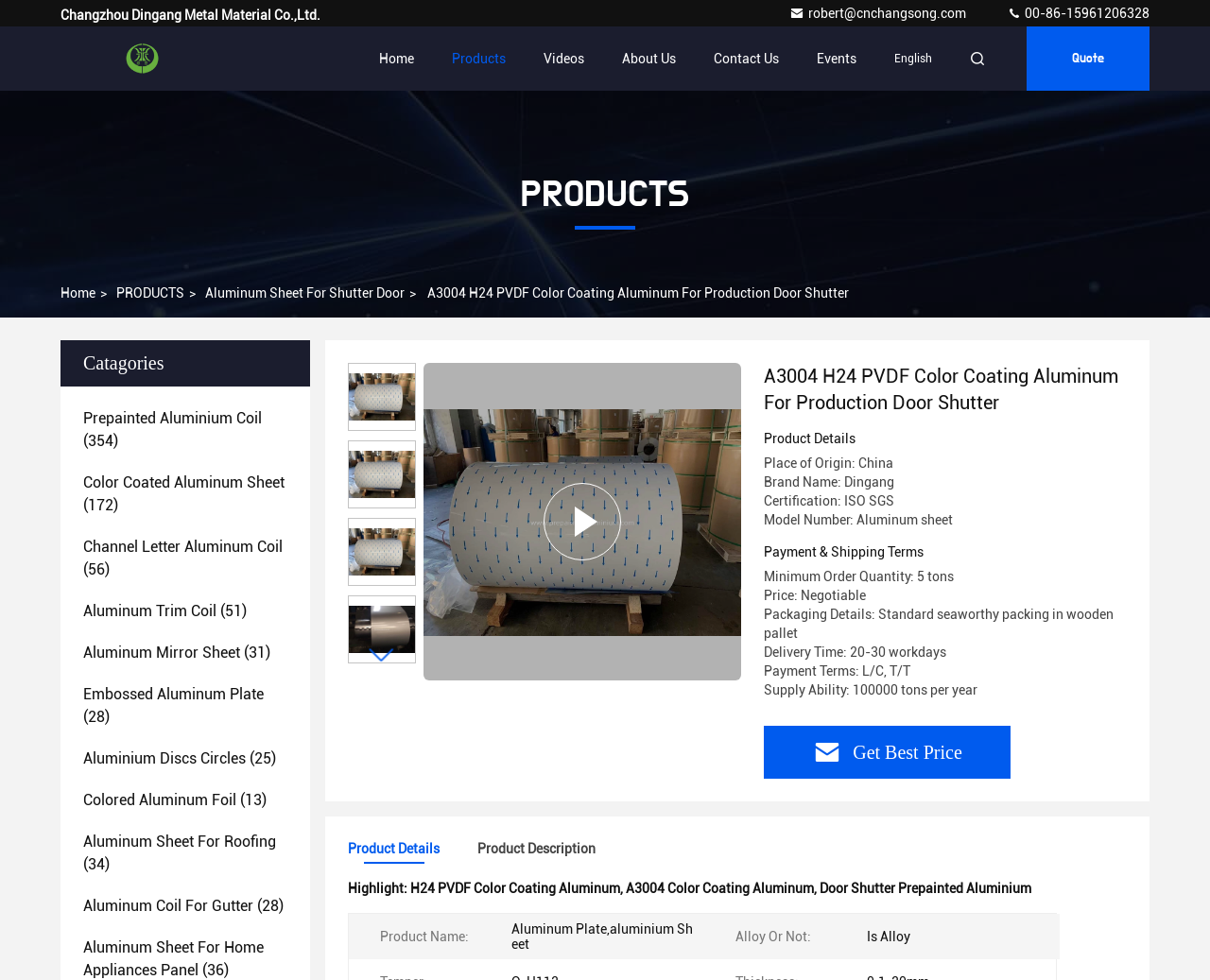Use a single word or phrase to answer the question: How many tons can be supplied per year?

100000 tons